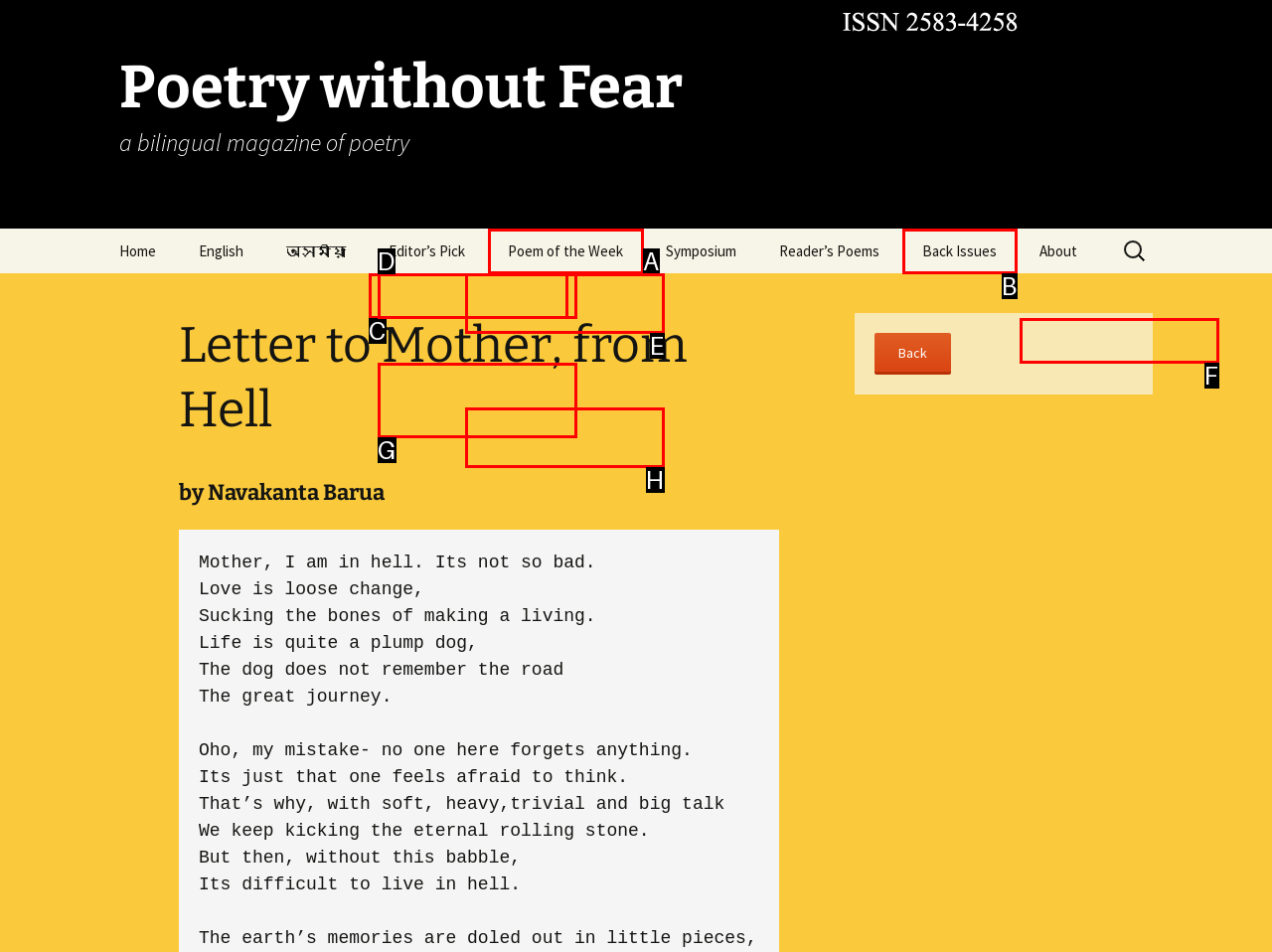Given the description: Back Issues
Identify the letter of the matching UI element from the options.

B